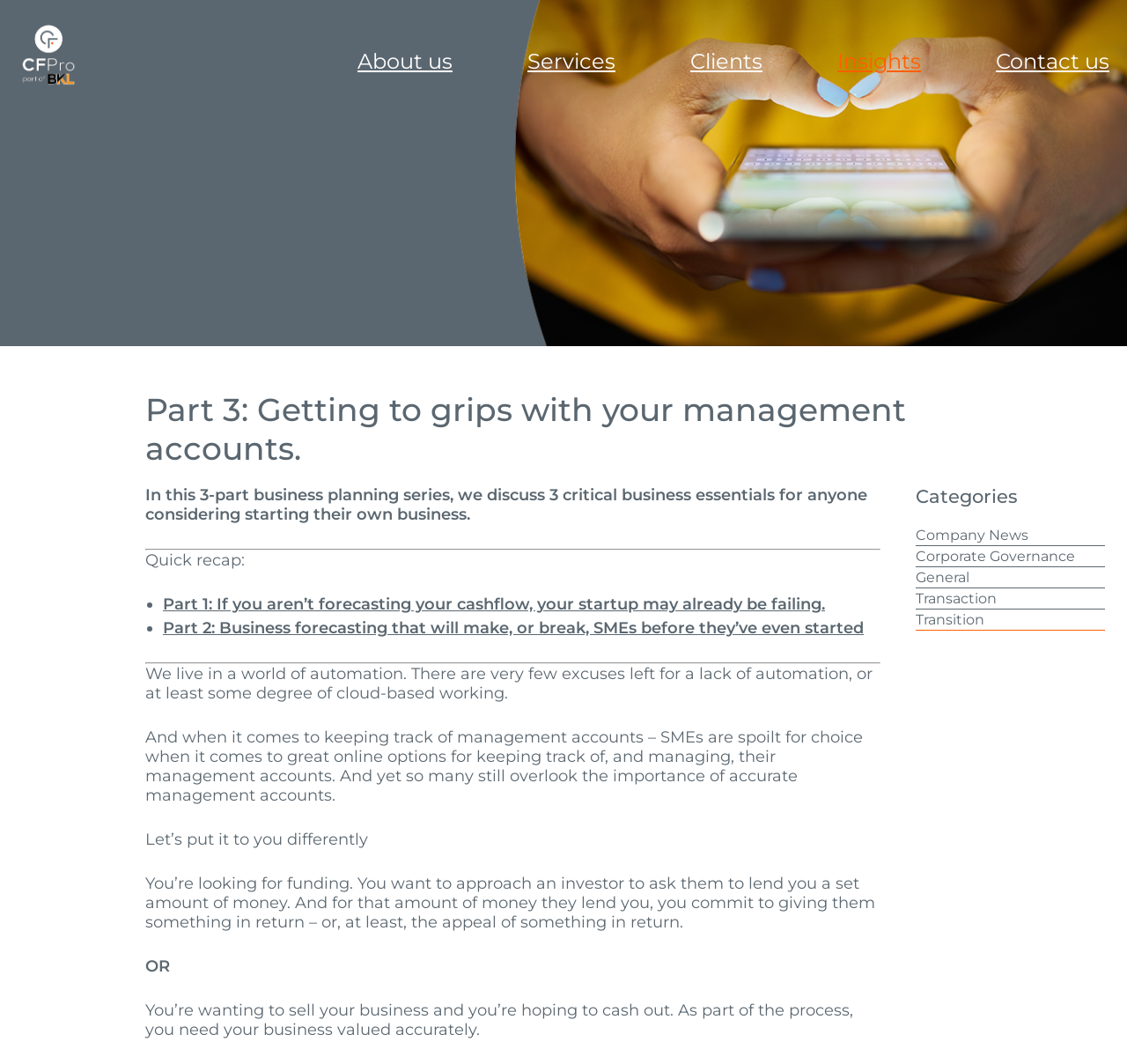Find the bounding box of the web element that fits this description: "Corporate Governance".

[0.812, 0.513, 0.98, 0.533]